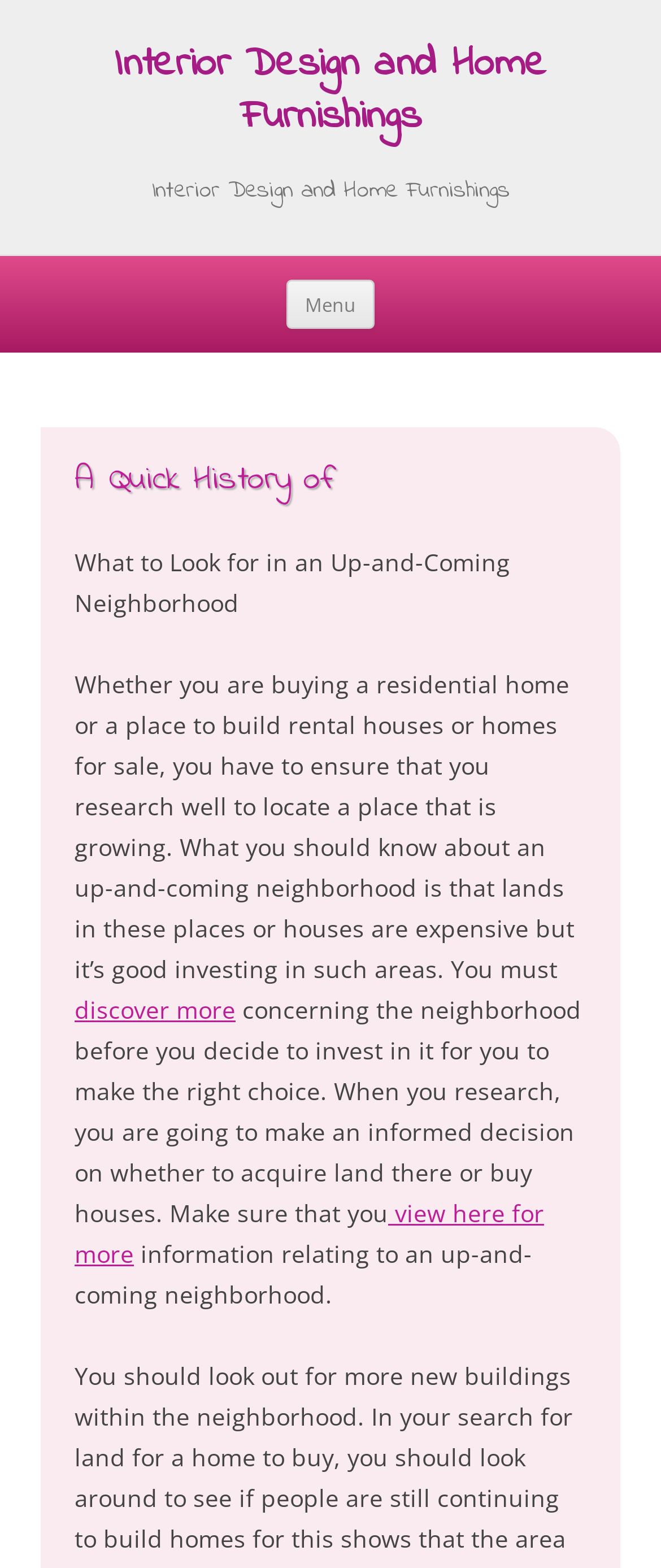Please provide the main heading of the webpage content.

Interior Design and Home Furnishings